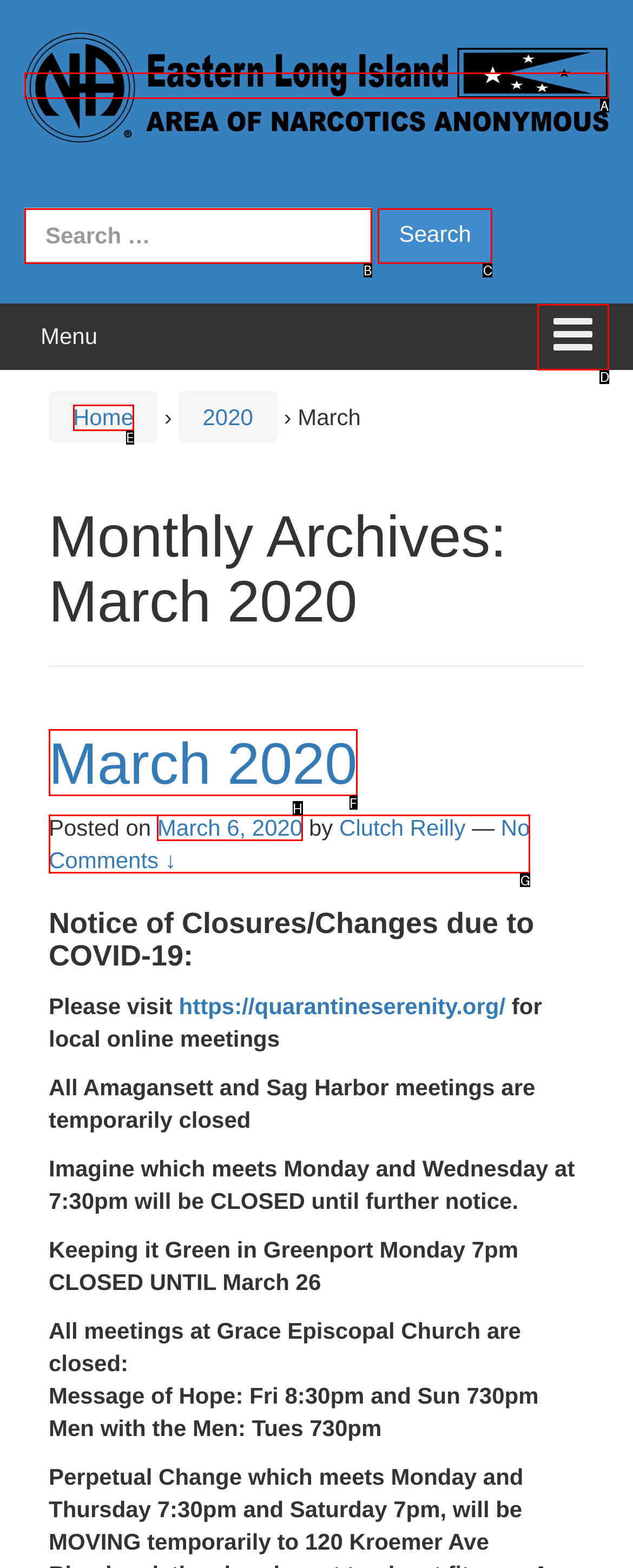Point out which UI element to click to complete this task: Click on the mobile menu toggle
Answer with the letter corresponding to the right option from the available choices.

D